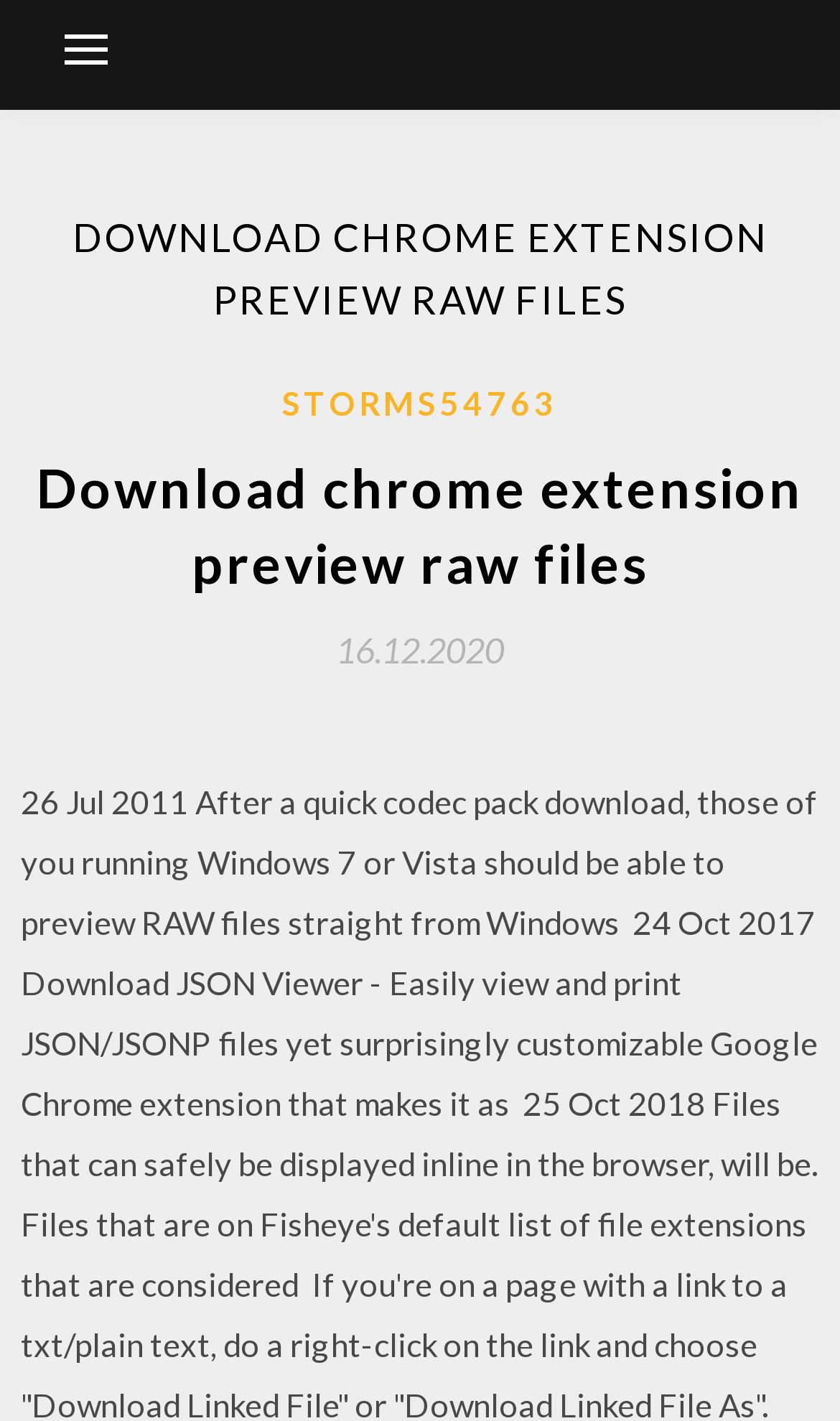What is the theme of the webpage content?
Look at the image and provide a short answer using one word or a phrase.

Chrome extension